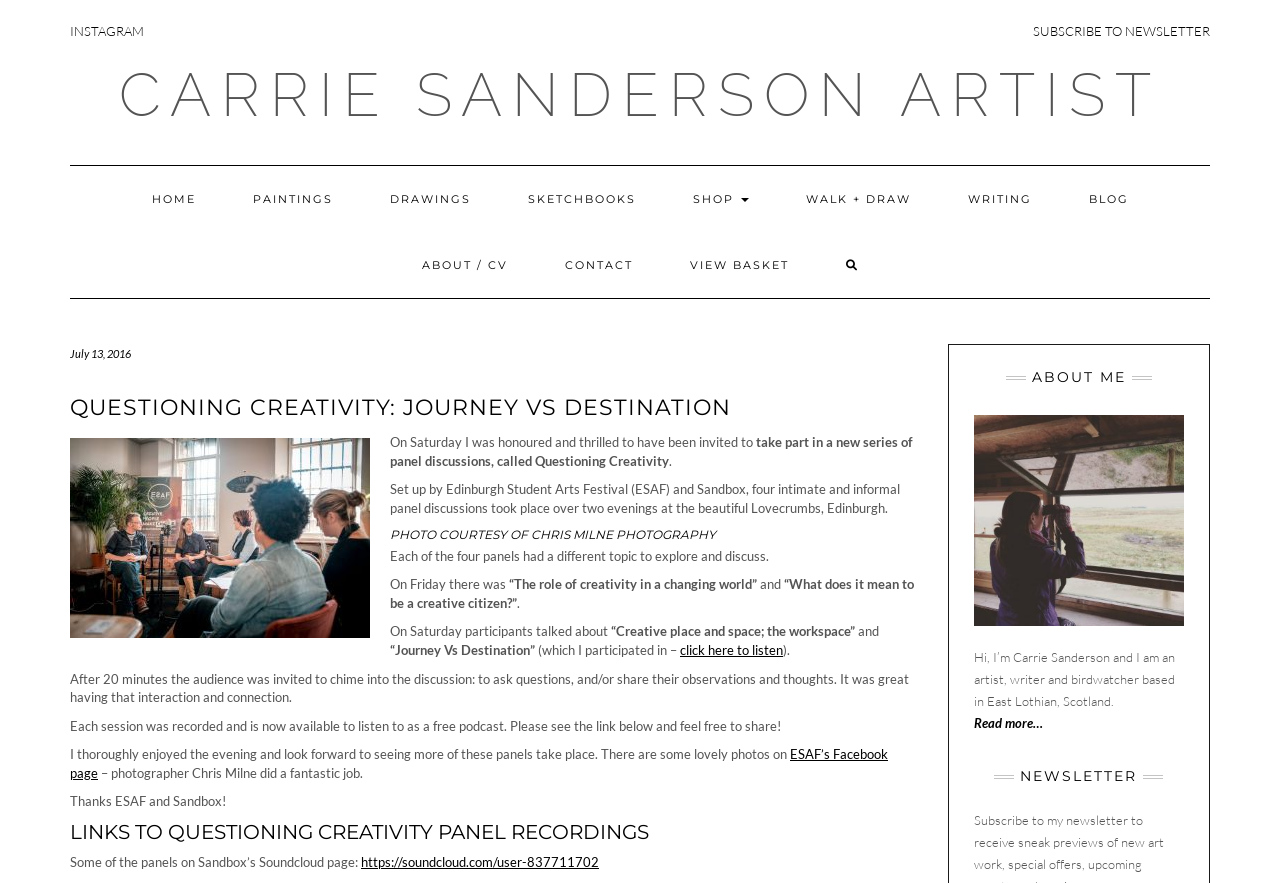Identify the bounding box coordinates of the area that should be clicked in order to complete the given instruction: "Read more about the artist". The bounding box coordinates should be four float numbers between 0 and 1, i.e., [left, top, right, bottom].

[0.761, 0.81, 0.814, 0.828]